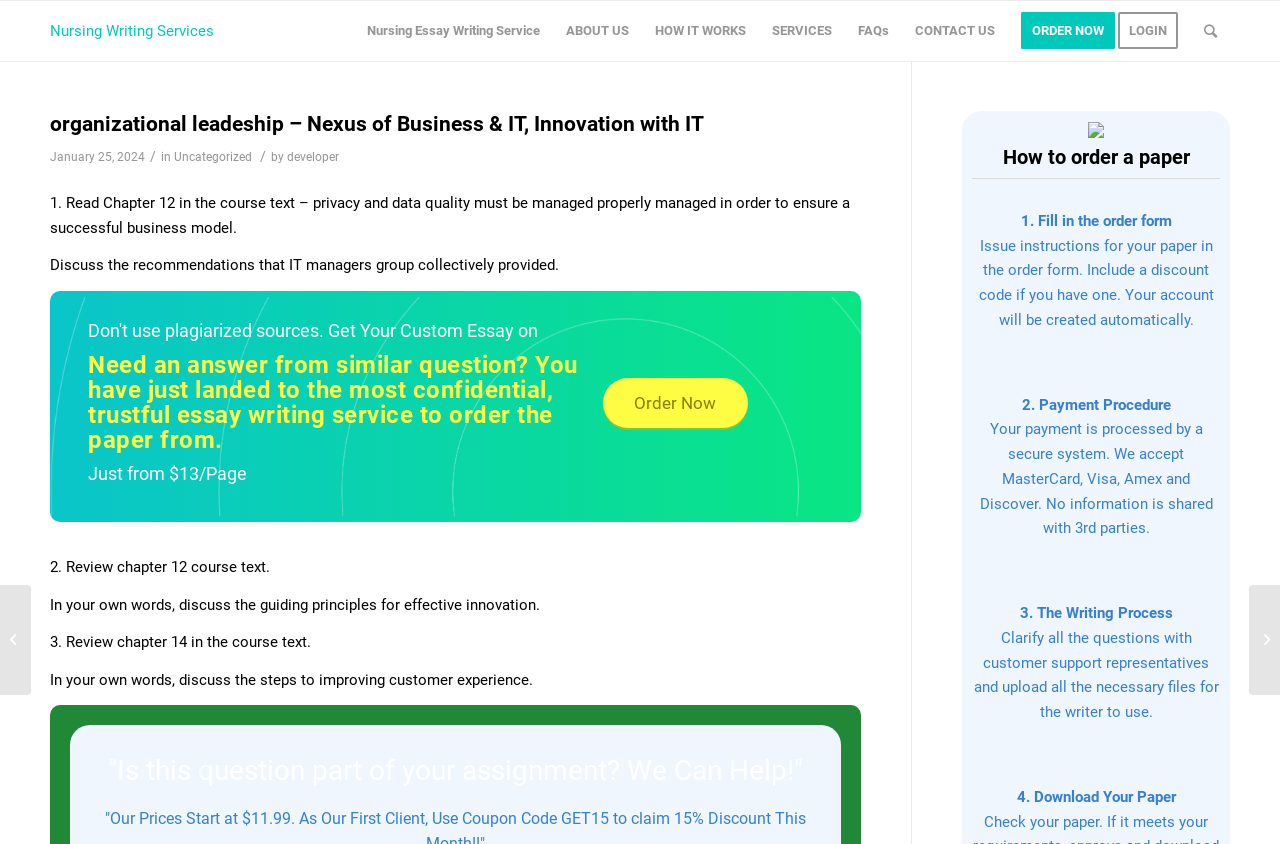How many links are present in the top navigation bar?
Based on the visual information, provide a detailed and comprehensive answer.

The top navigation bar contains links to 'Nursing Essay Writing Service', 'ABOUT US', 'HOW IT WORKS', 'SERVICES', 'FAQs', 'CONTACT US', and 'ORDER NOW'. There are a total of 7 links present in the top navigation bar.